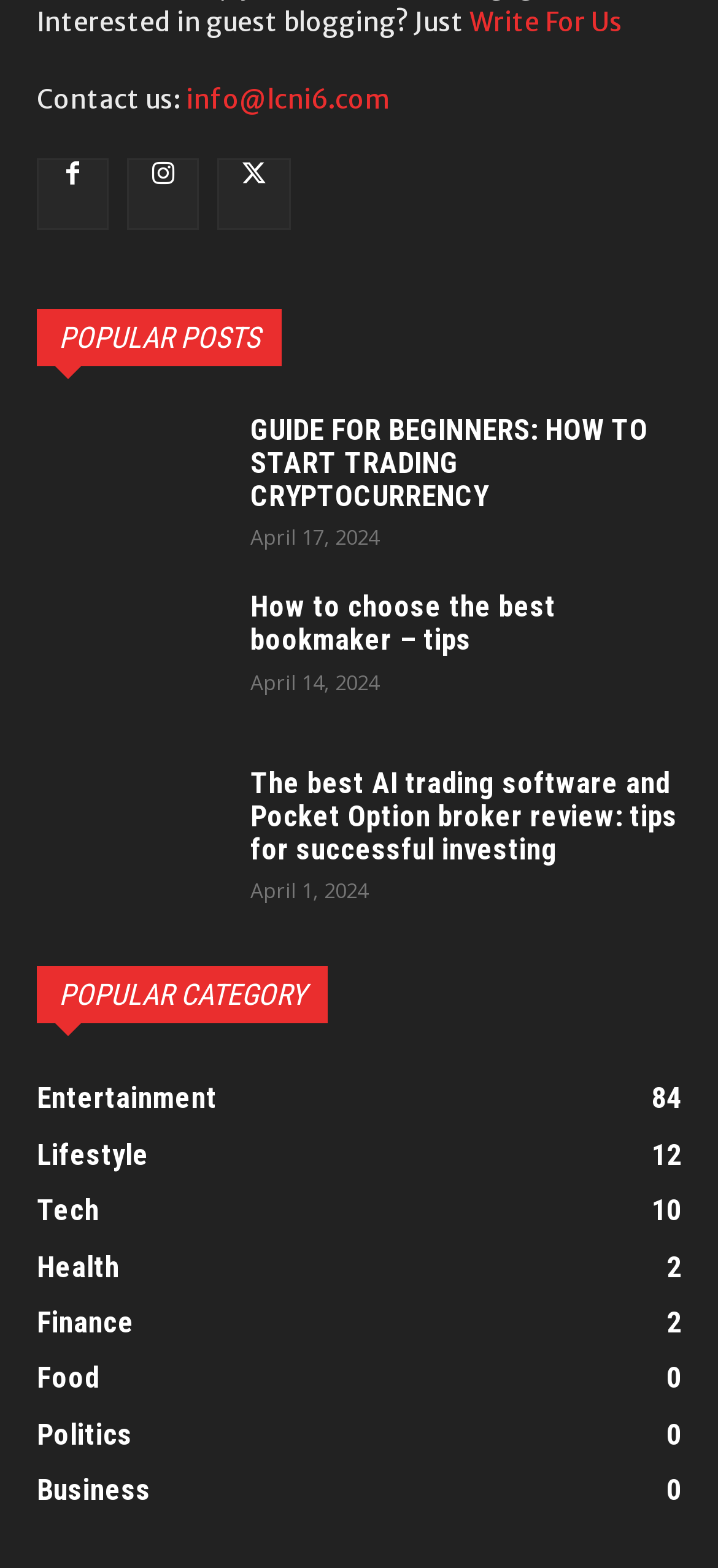What is the category with the most posts?
Please provide a detailed and comprehensive answer to the question.

I looked at the 'POPULAR CATEGORY' section and found that the category 'Entertainment' has the highest number of posts, which is 84.